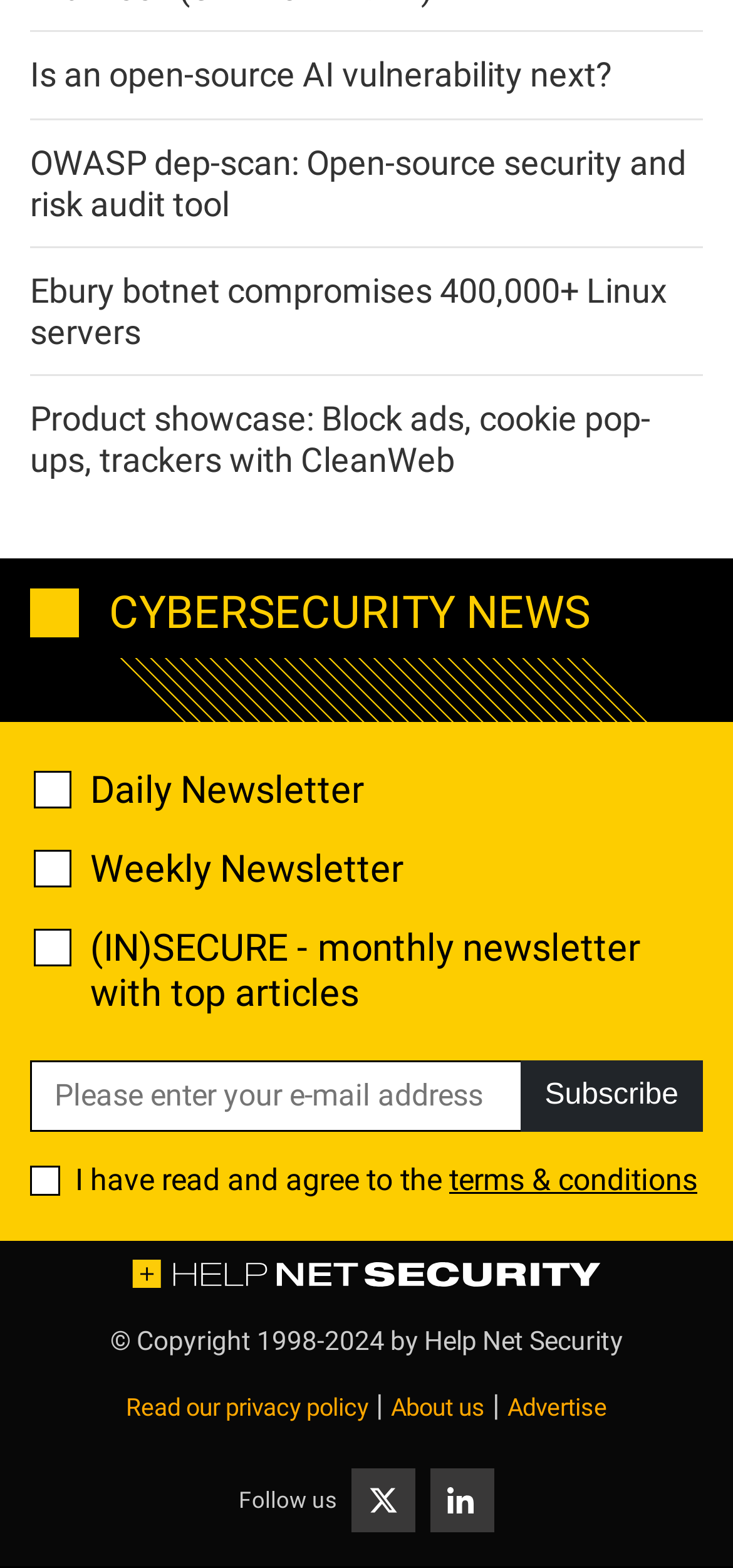How many newsletters can I subscribe to?
Using the image, provide a concise answer in one word or a short phrase.

Three